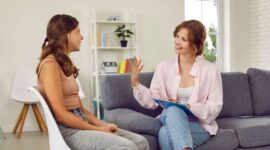Based on the image, provide a detailed response to the question:
What is the purpose of the scene?

The caption explains that the scene captures the essence of a counseling session aimed at supporting the well-being of adolescents, which reveals the purpose of the scene.